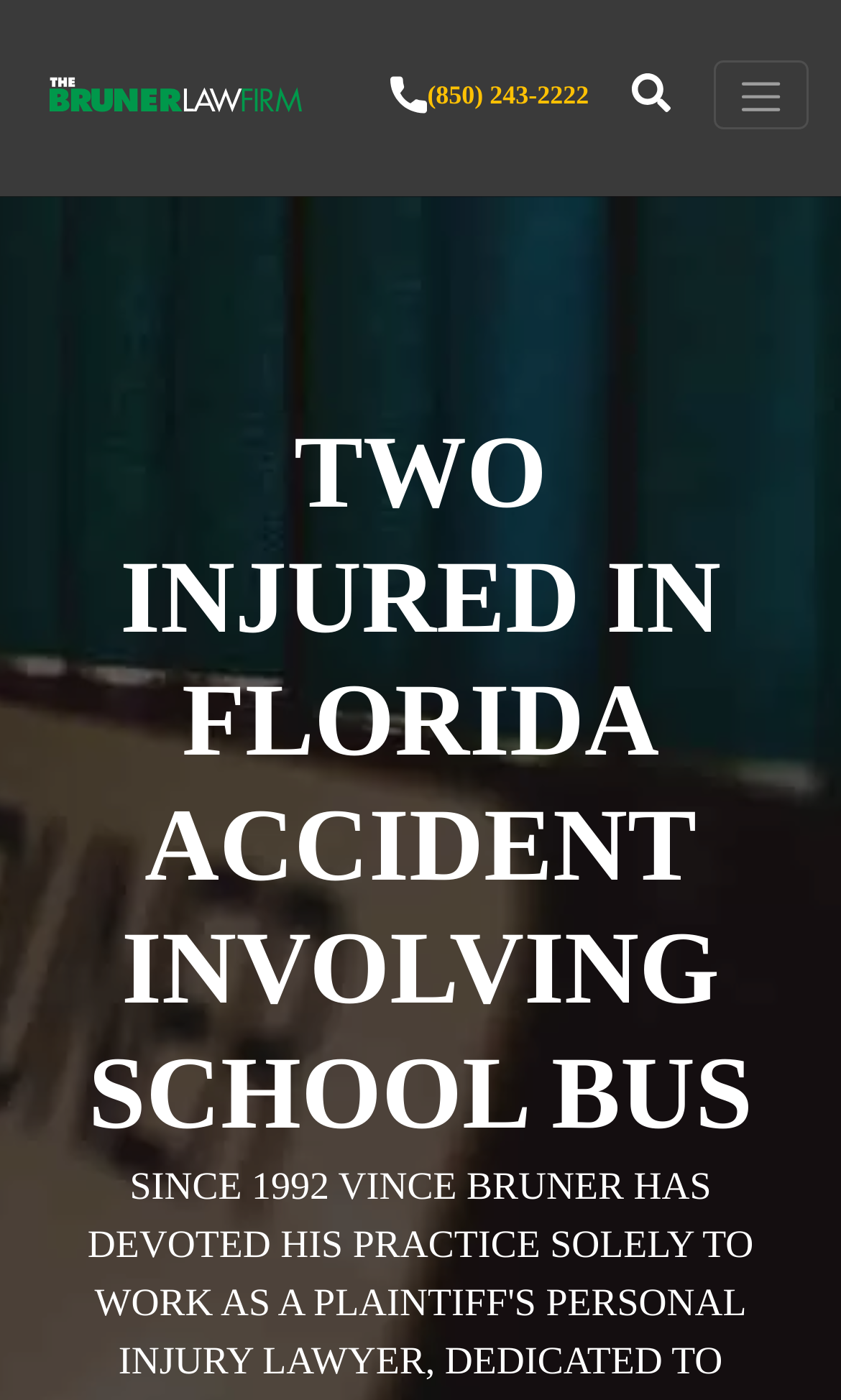Determine the primary headline of the webpage.

TWO INJURED IN FLORIDA ACCIDENT INVOLVING SCHOOL BUS